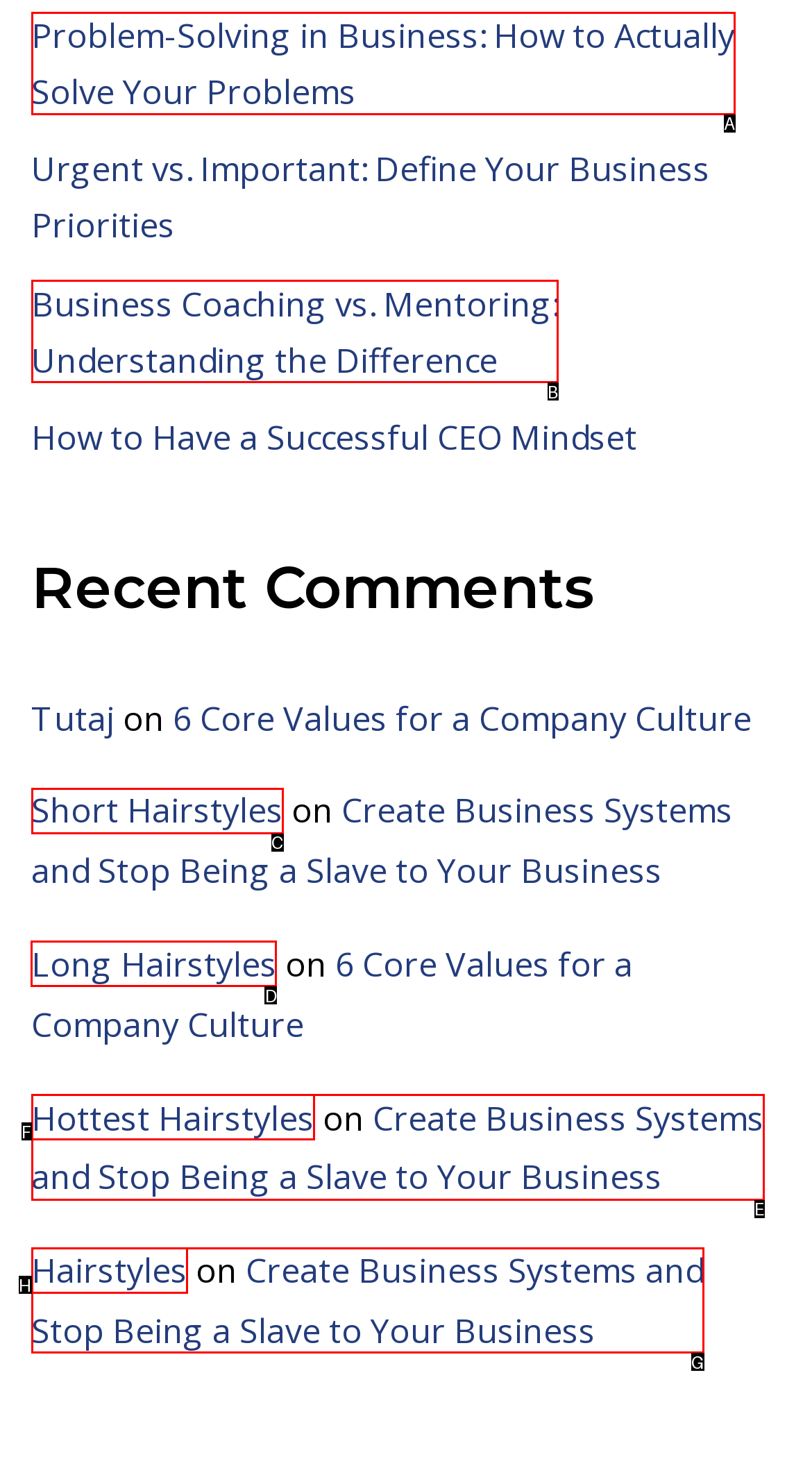Select the appropriate HTML element that needs to be clicked to finish the task: Explore hairstyles
Reply with the letter of the chosen option.

D